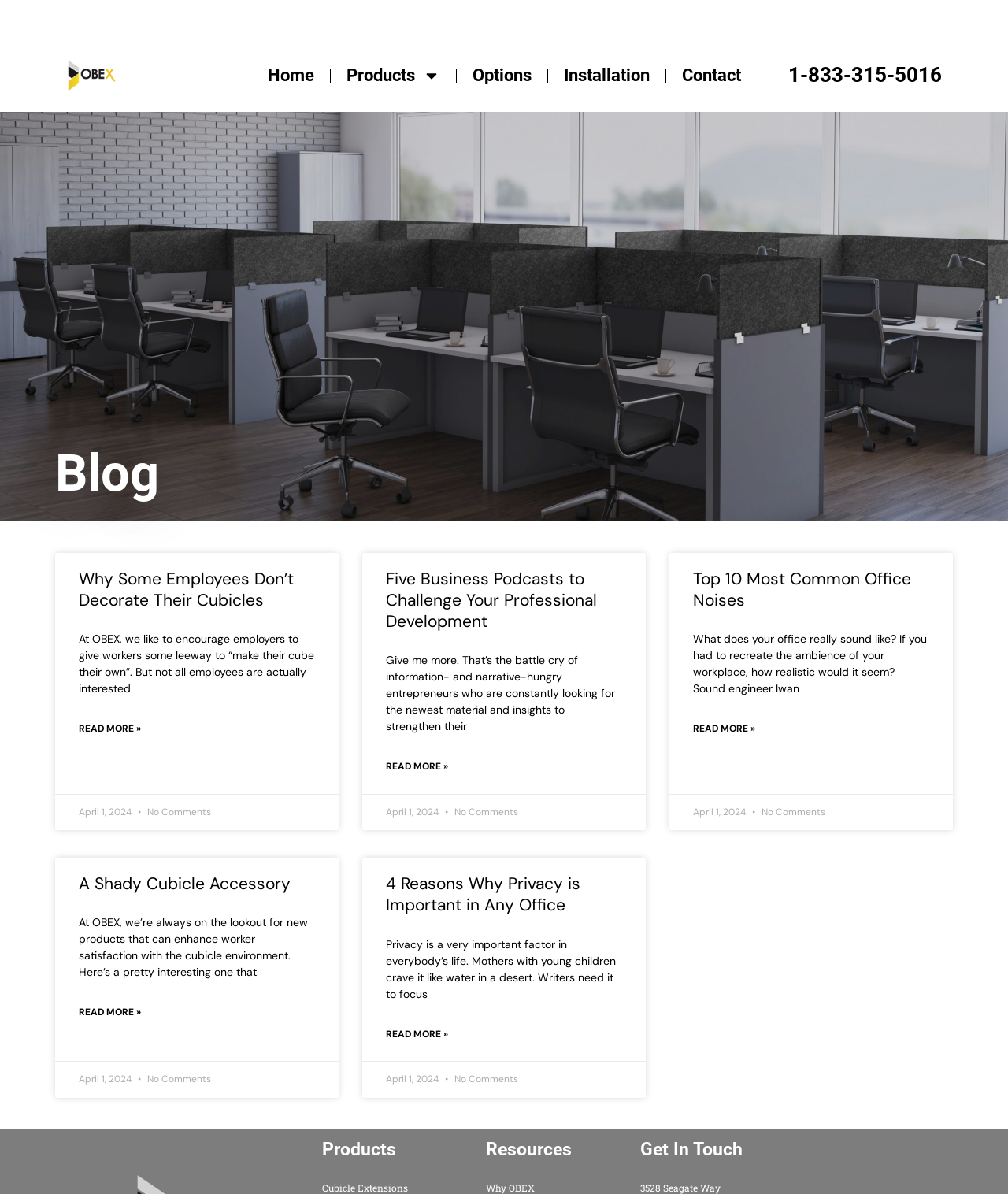Please provide a brief answer to the following inquiry using a single word or phrase:
What is the purpose of the 'Read more' links?

To read full blog posts